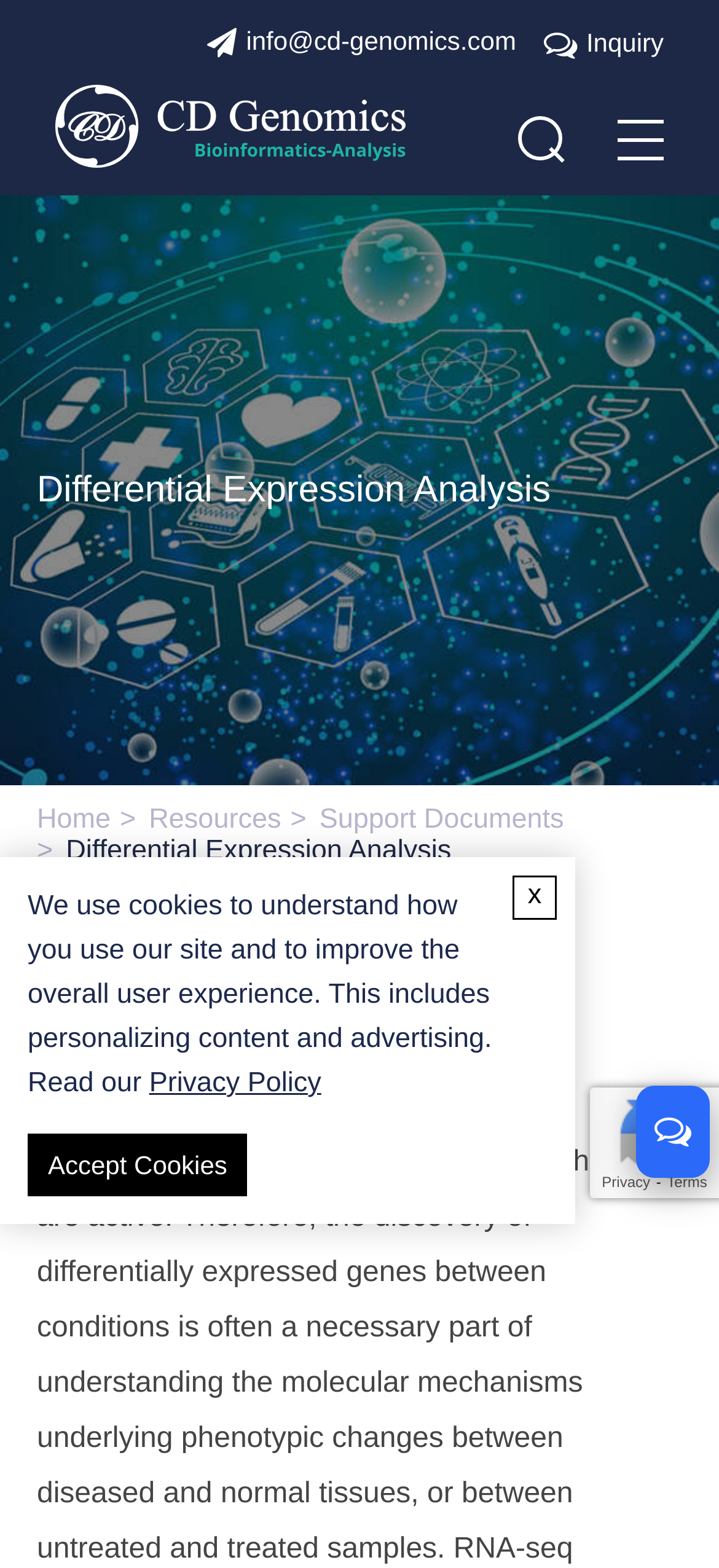Find the bounding box coordinates of the element you need to click on to perform this action: 'View Support Documents'. The coordinates should be represented by four float values between 0 and 1, in the format [left, top, right, bottom].

[0.444, 0.513, 0.784, 0.533]